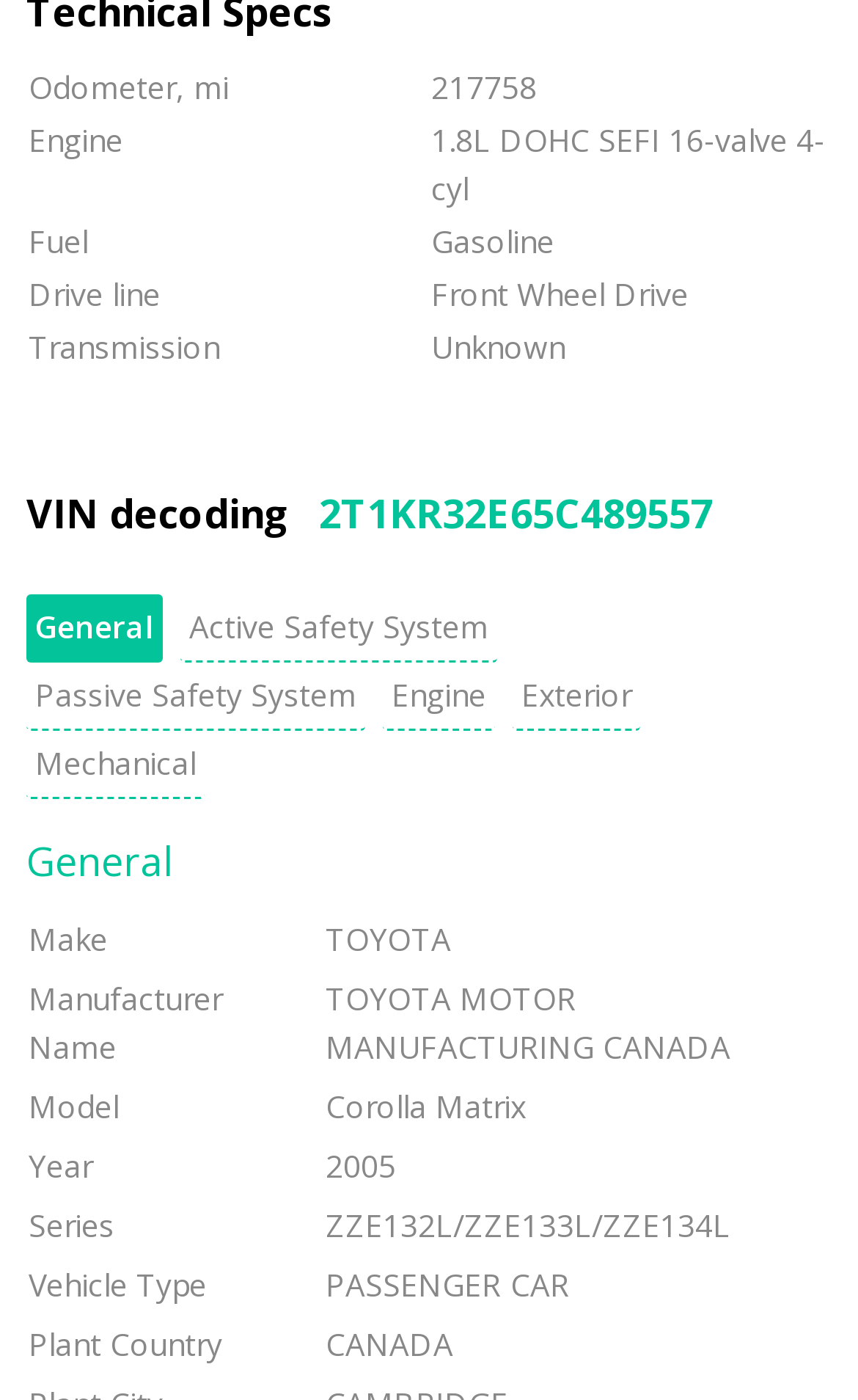What is the manufacturer name of the vehicle?
Look at the screenshot and respond with a single word or phrase.

TOYOTA MOTOR MANUFACTURING CANADA